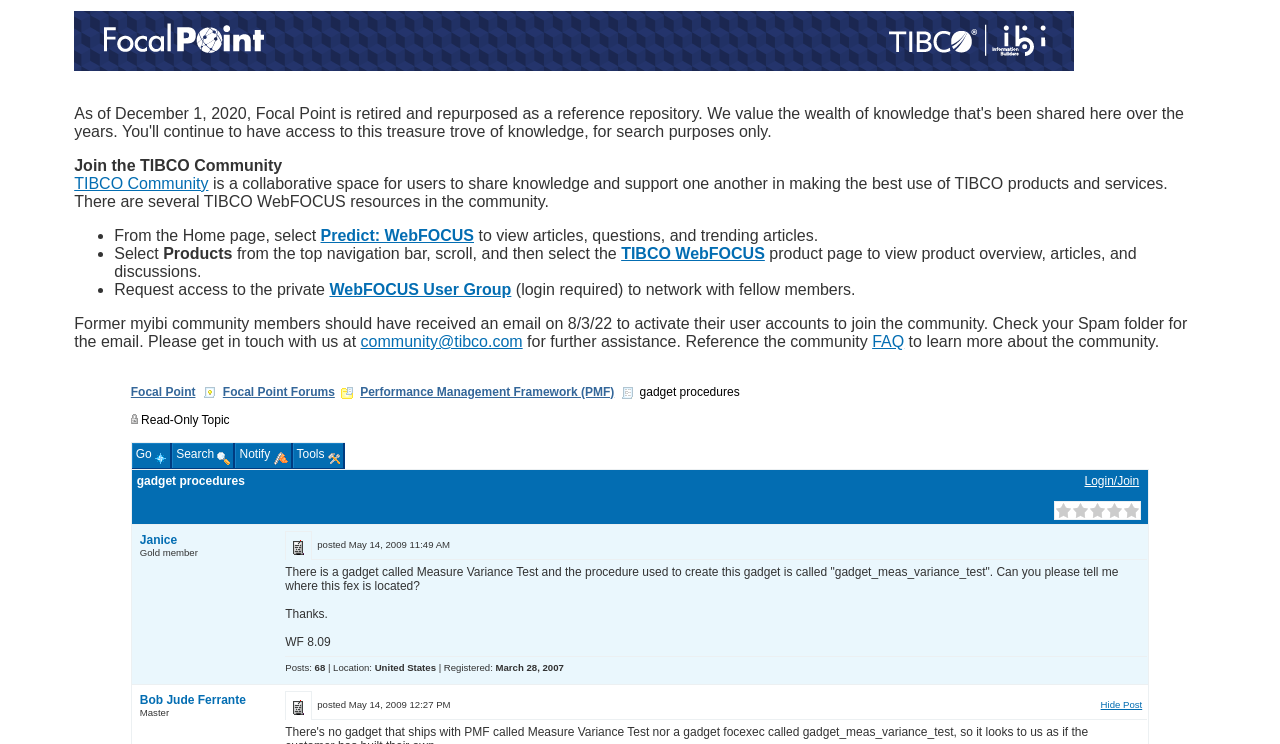Specify the bounding box coordinates of the area to click in order to follow the given instruction: "join TIBCO Community."

[0.058, 0.235, 0.163, 0.258]